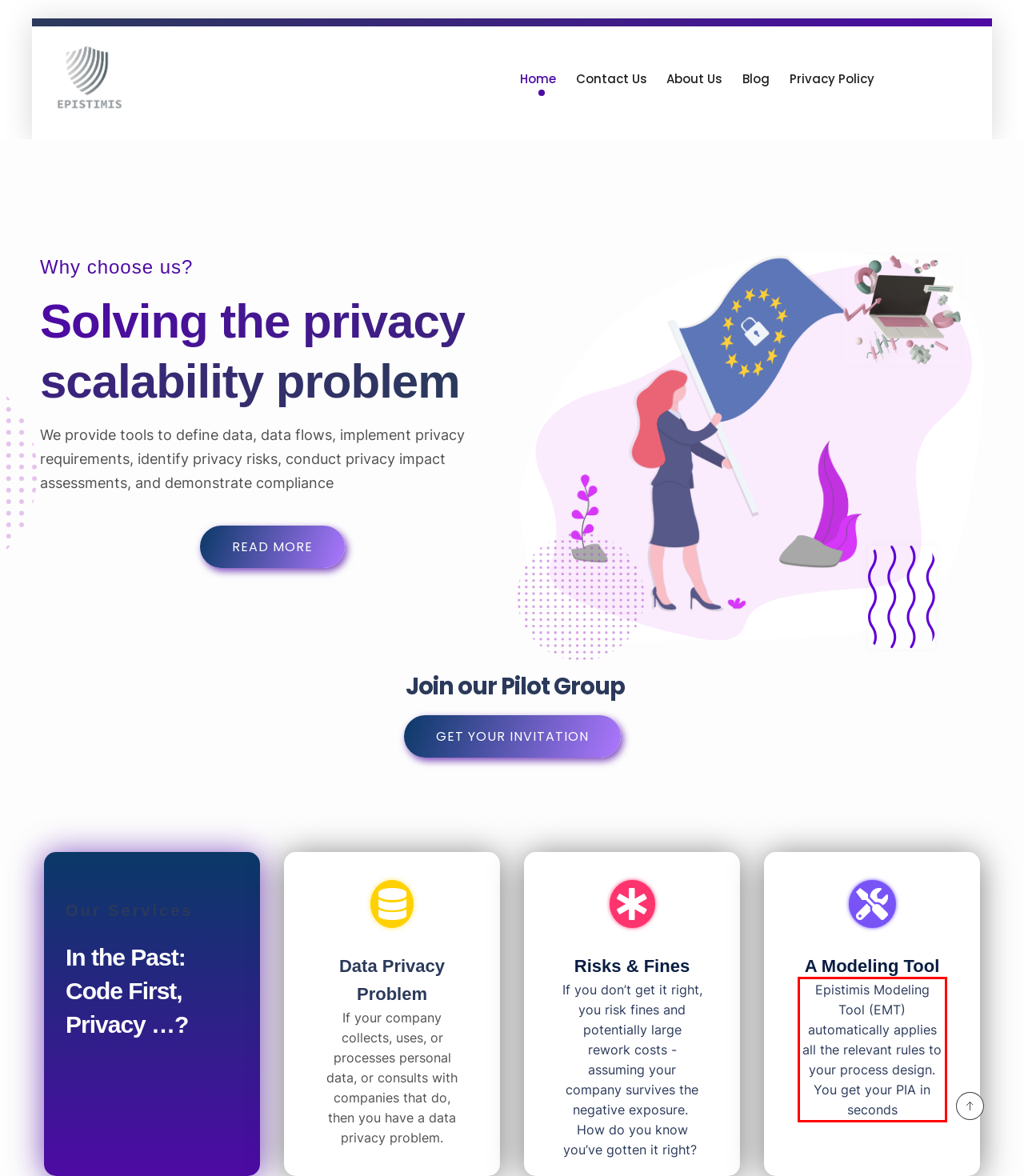Please identify and extract the text from the UI element that is surrounded by a red bounding box in the provided webpage screenshot.

Epistimis Modeling Tool (EMT) automatically applies all the relevant rules to your process design. You get your PIA in seconds